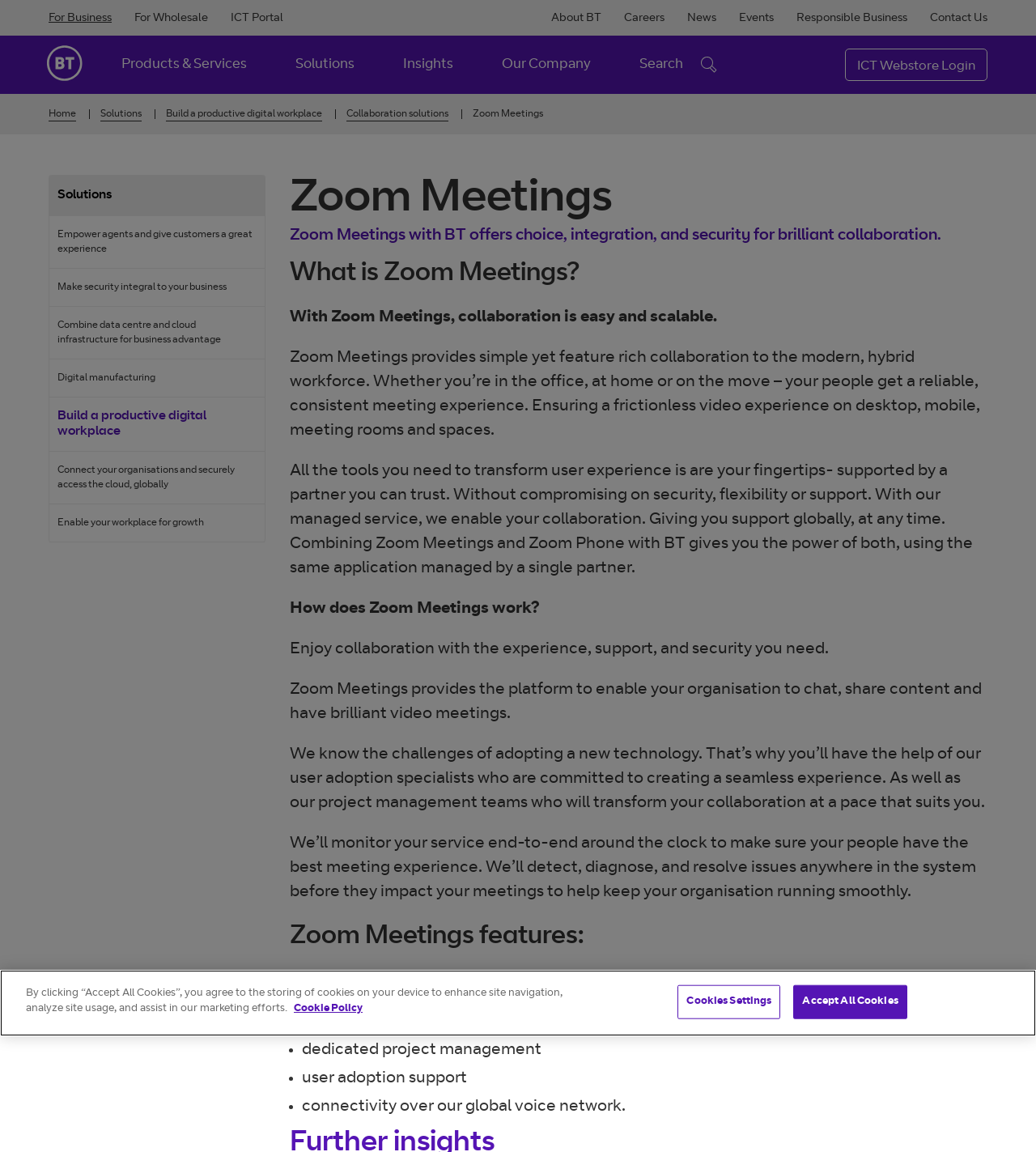Using the information shown in the image, answer the question with as much detail as possible: What is the purpose of Zoom Meetings?

According to the webpage, Zoom Meetings provides a platform for collaboration, enabling users to chat, share content, and have video meetings. It is designed to facilitate communication and teamwork in a hybrid workforce.